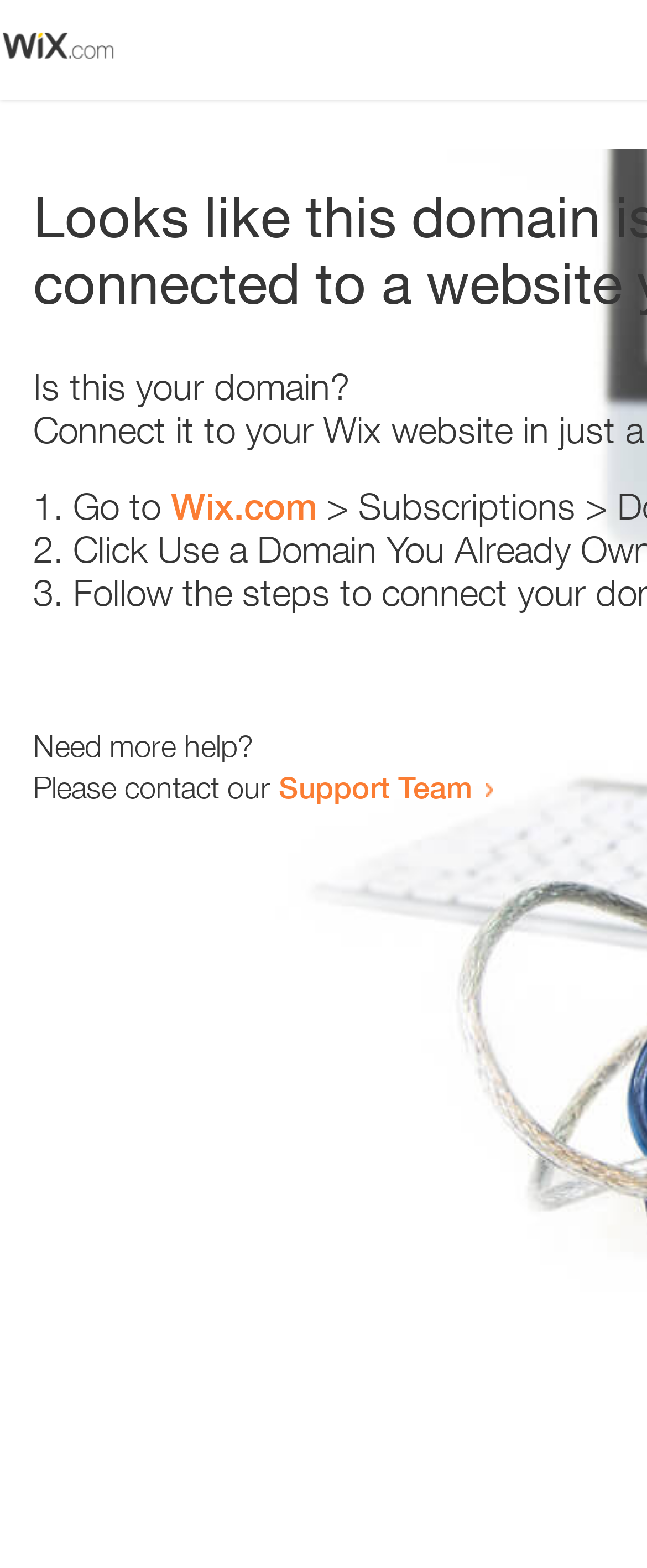Please find the bounding box for the UI element described by: "Support Team".

[0.431, 0.49, 0.731, 0.513]